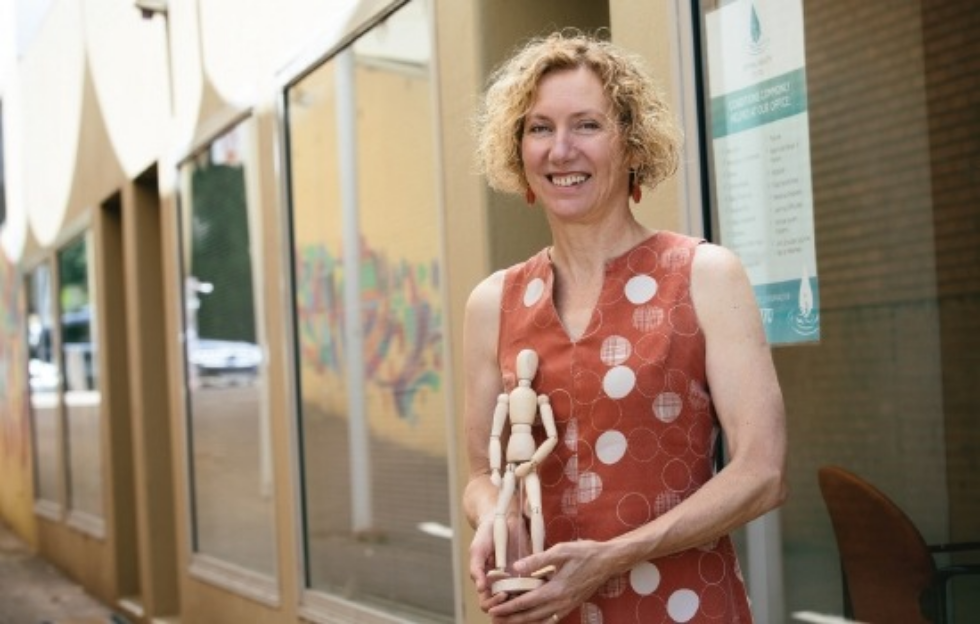Offer a meticulous description of the image.

In a bright and inviting outdoor setting, a woman stands confidently, holding a wooden mannequin that symbolizes holistic health and wellness. She is dressed in a vibrant, rust-colored dress adorned with white polka dots, radiating friendliness and approachability. Her wavy hair frames her face as she smiles warmly, embodying the essence of the Optimal Health Centre, where she practices. Behind her, the walls feature modern architecture with windows that reflect hints of street art, creating a lively backdrop. This image captures her dedication to holistic care, emphasizing the importance of understanding and healing the body as a whole. The scene portrays a harmonious blend of professionalism and personal connection, inviting viewers to consider a mindful approach to health.